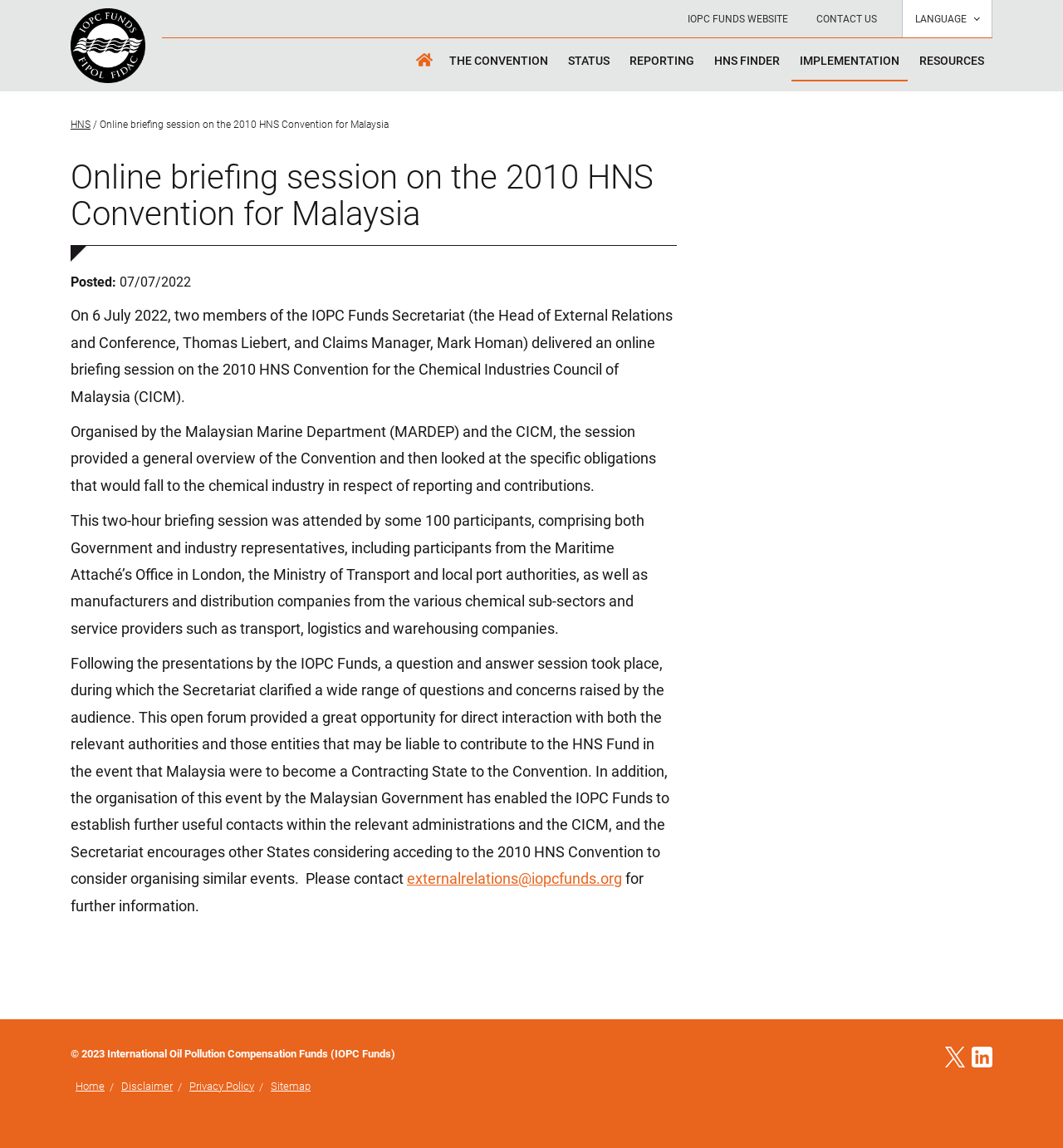Locate the bounding box coordinates of the element that needs to be clicked to carry out the instruction: "Click the 'Contact' link". The coordinates should be given as four float numbers ranging from 0 to 1, i.e., [left, top, right, bottom].

None